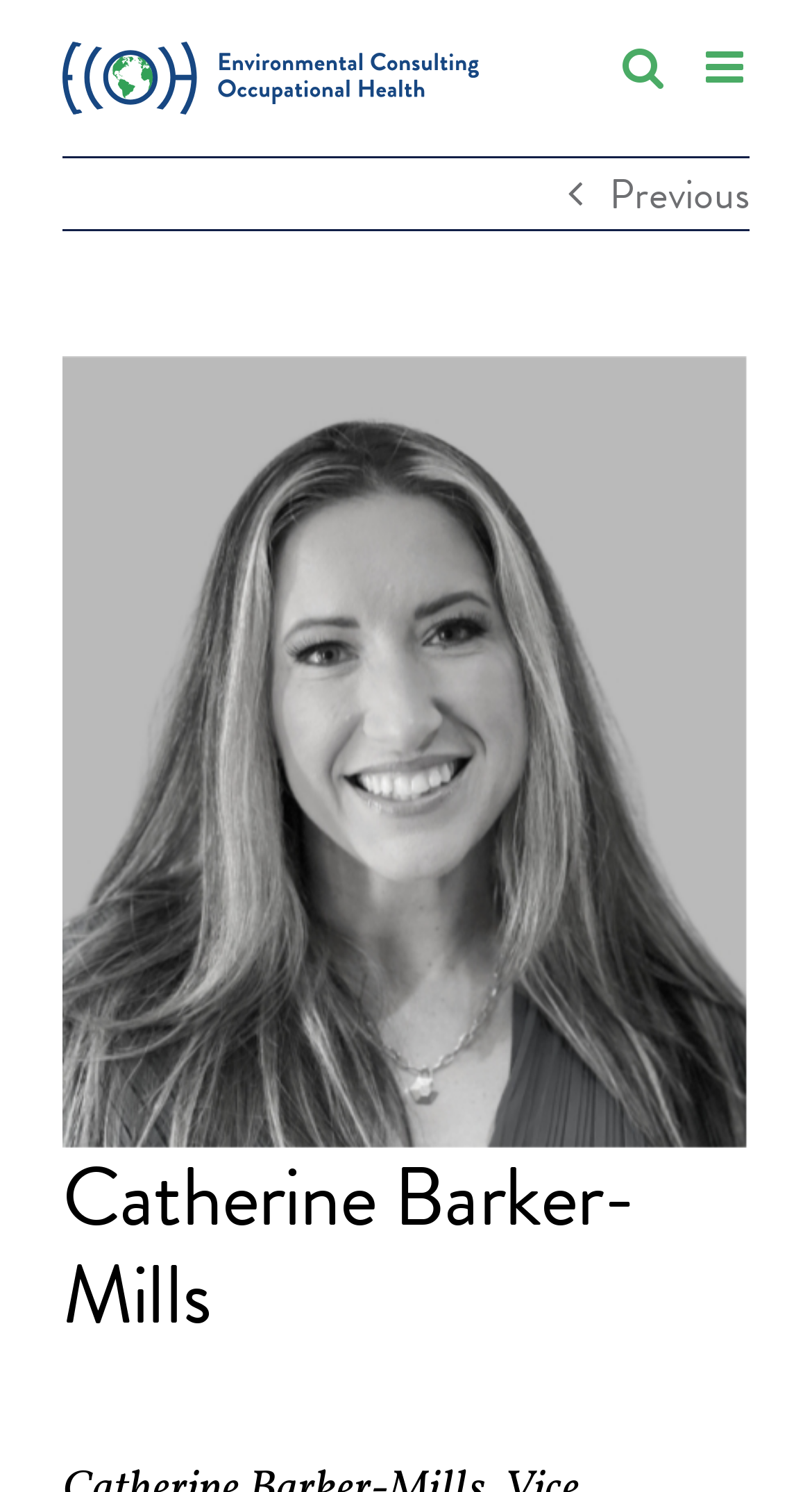Is there a search function on the webpage?
Please answer the question with a single word or phrase, referencing the image.

Yes